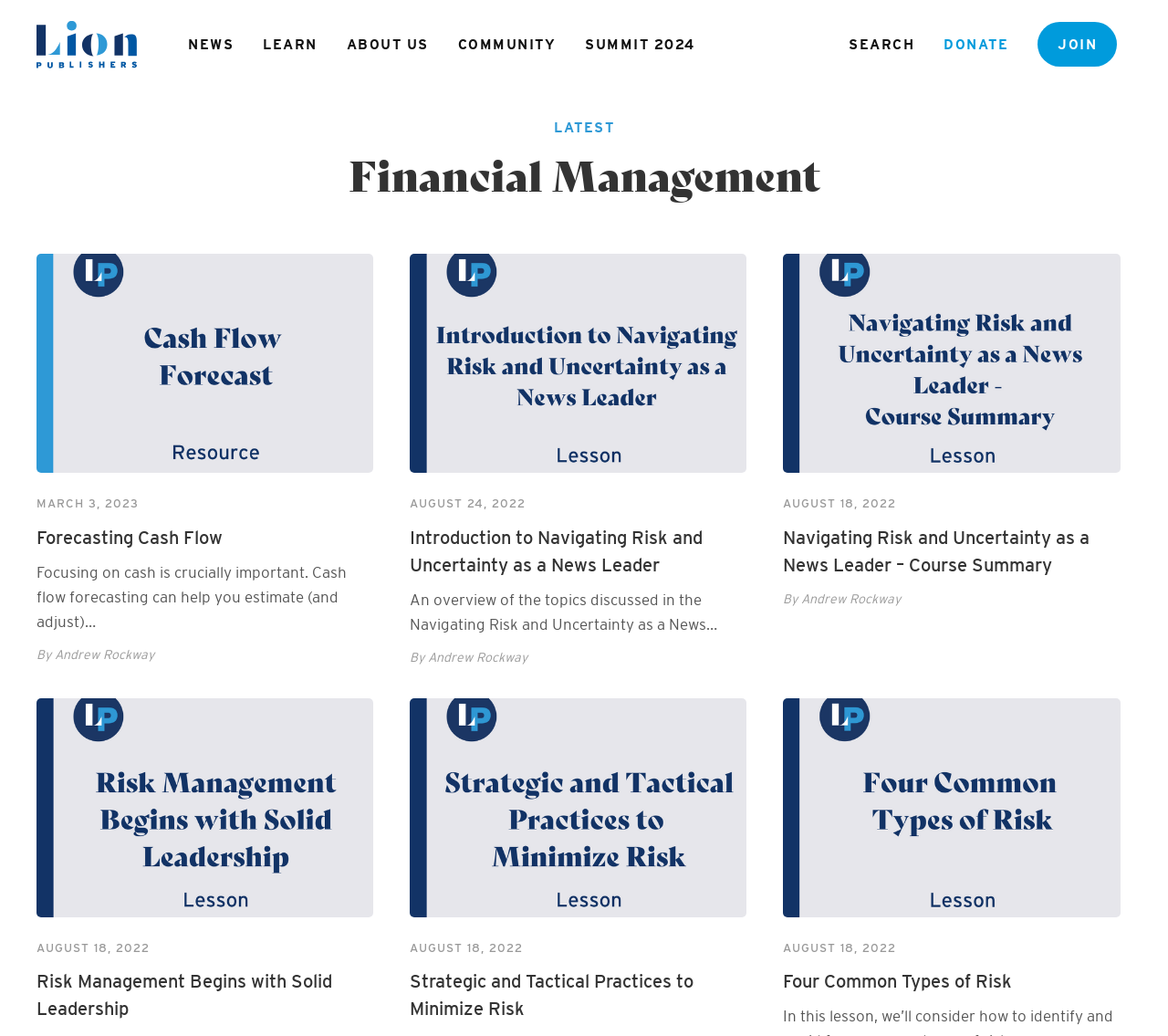What is the title of the first article?
Refer to the image and answer the question using a single word or phrase.

Forecasting Cash Flow